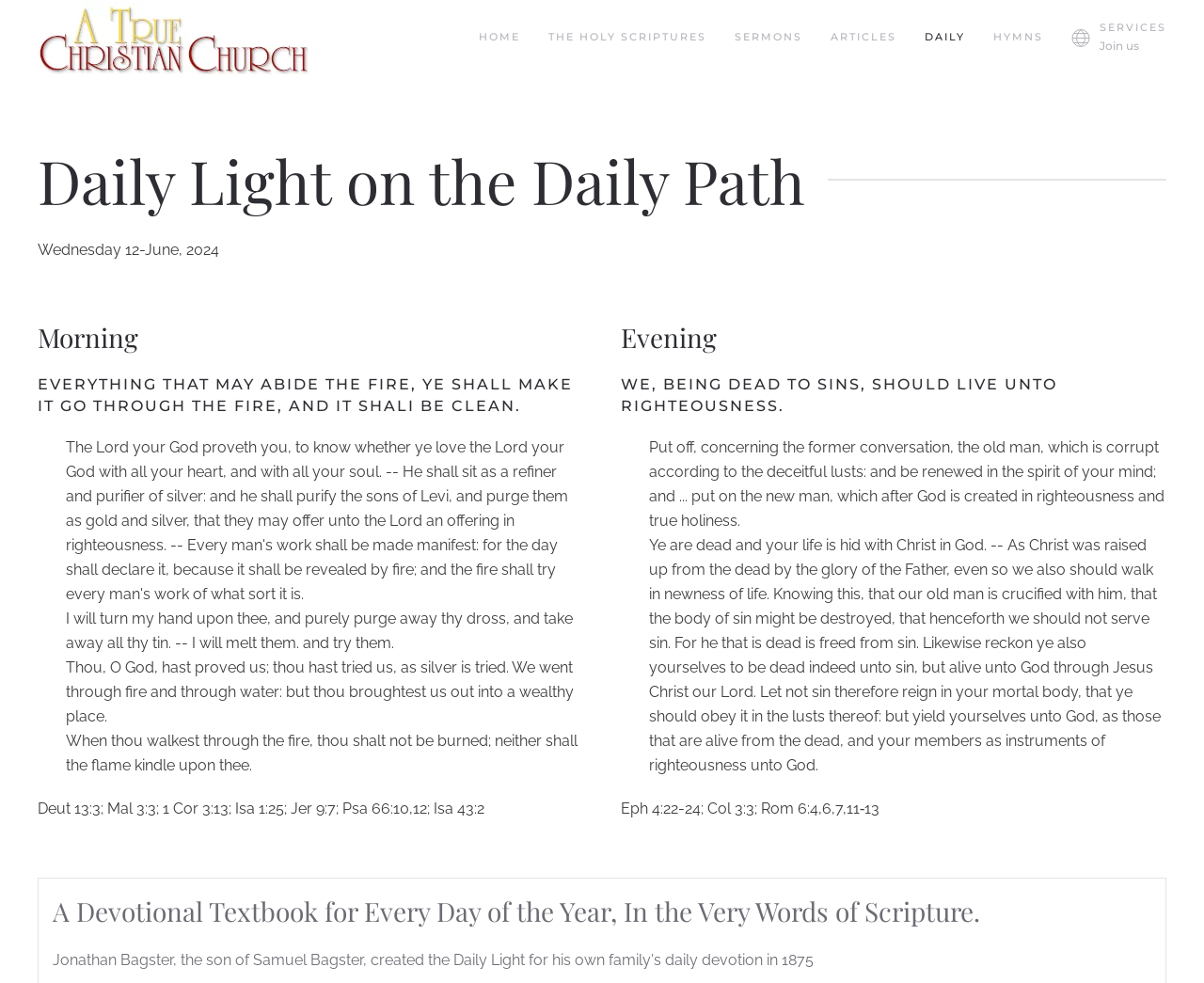Deliver a detailed narrative of the webpage's visual and textual elements.

The webpage appears to be a daily devotional website, with a focus on Christianity. At the top, there is a navigation menu with links to "HOME", "THE HOLY SCRIPTURES", "SERMONS", "ARTICLES", "DAILY", "HYMNS", and "SERVICES Join us". Below the navigation menu, there is a large image with the title "A True Christian Church".

The main content of the page is divided into two sections: "Morning" and "Evening". The "Morning" section has a heading with a biblical quote, followed by three paragraphs of scripture. Below the scripture, there is a reference section with biblical citations.

The "Evening" section has a similar structure, with a heading and three paragraphs of scripture, followed by a reference section. The scripture passages appear to be from various books of the Bible, including Deuteronomy, Malachi, 1 Corinthians, Isaiah, Jeremiah, and Psalms.

At the bottom of the page, there is a heading that describes the website as "A Devotional Textbook for Every Day of the Year, In the Very Words of Scripture." Overall, the webpage appears to be a daily devotional resource, providing scripture and biblical references for reflection and study.